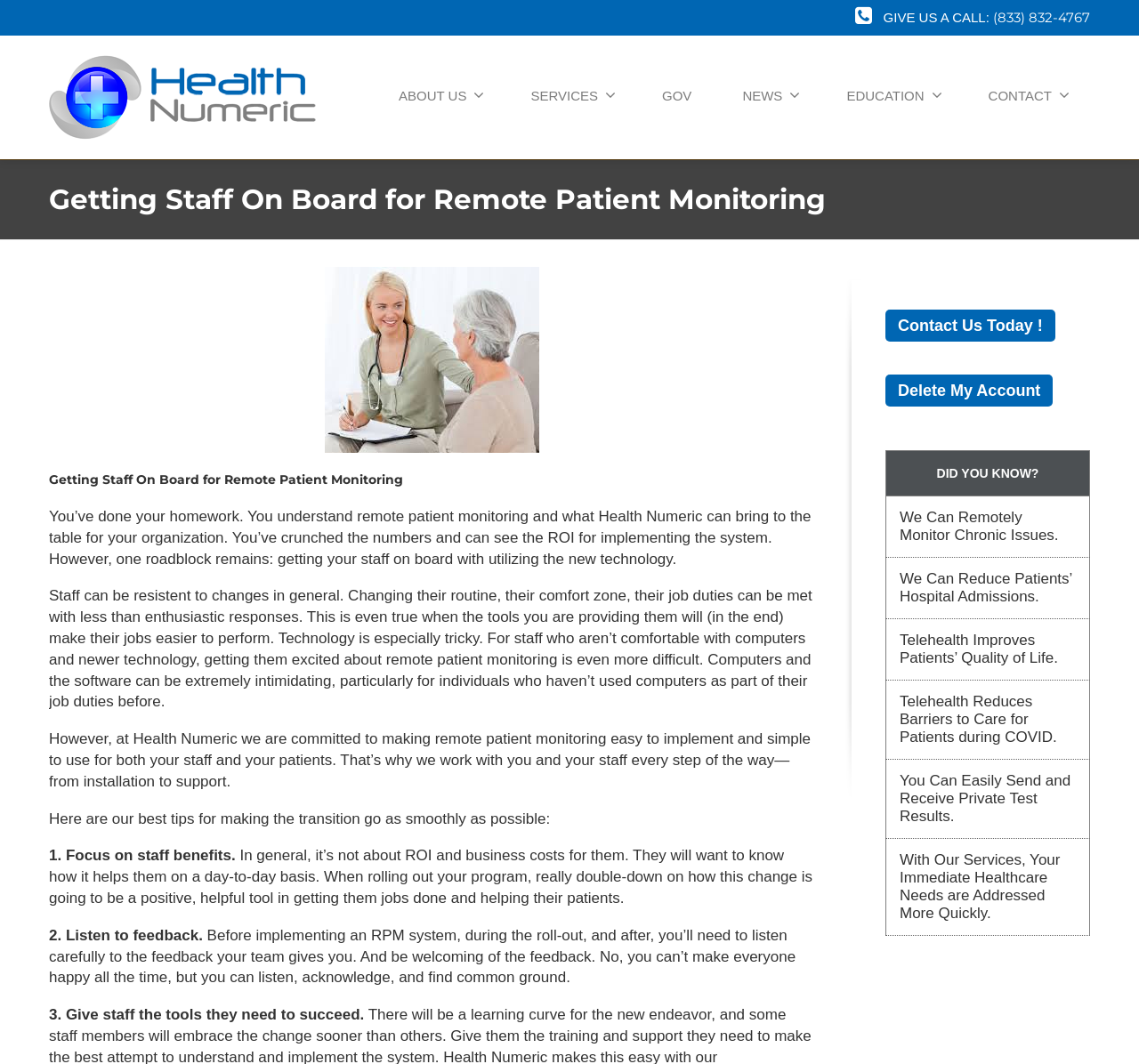How many tips are provided for making the transition to remote patient monitoring?
Refer to the image and provide a thorough answer to the question.

The webpage provides three tips for making the transition to remote patient monitoring, which are listed as '1. Focus on staff benefits.', '2. Listen to feedback.', and '3. Give staff the tools they need to succeed.'